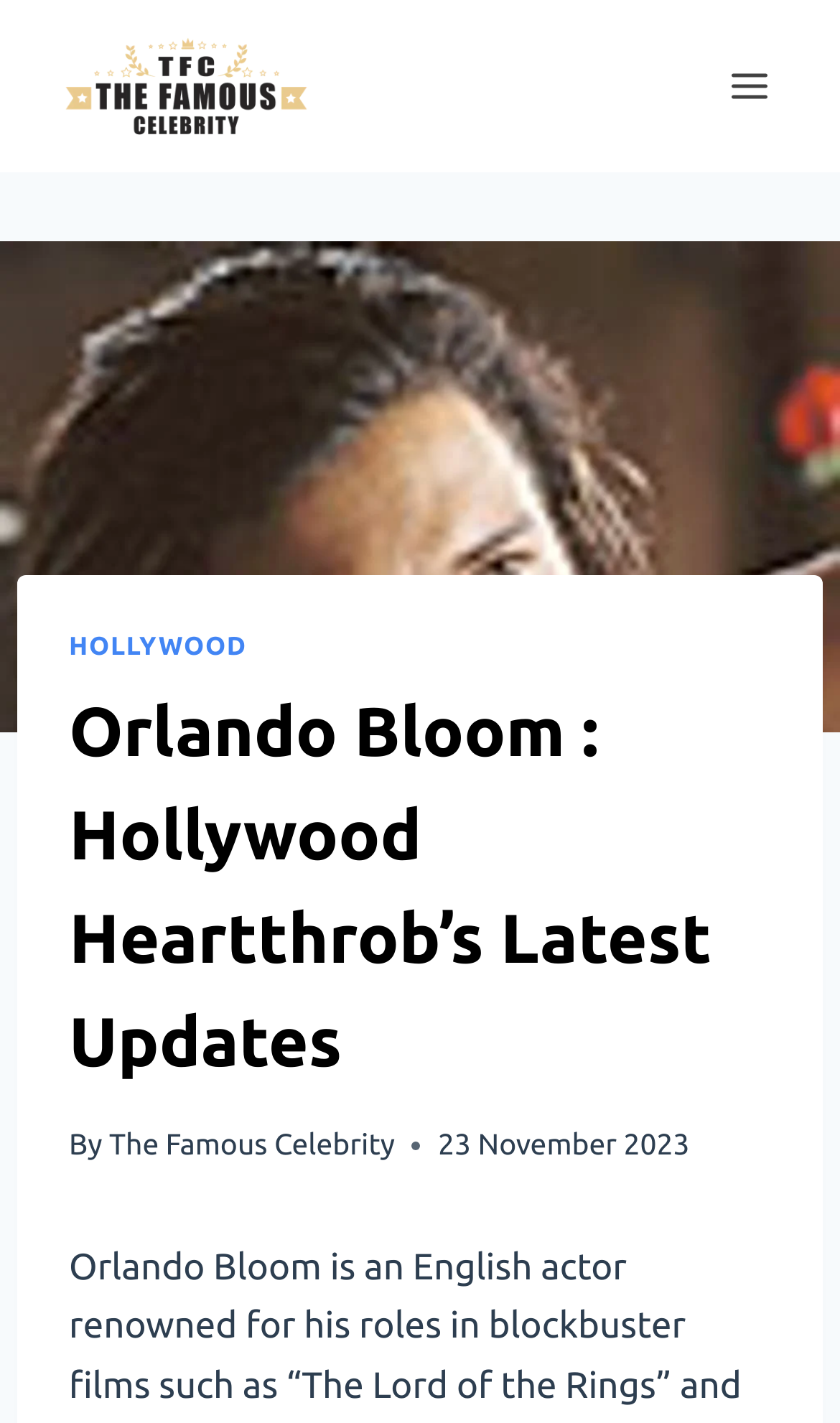Predict the bounding box for the UI component with the following description: "The Famous Celebrity".

[0.13, 0.792, 0.47, 0.817]